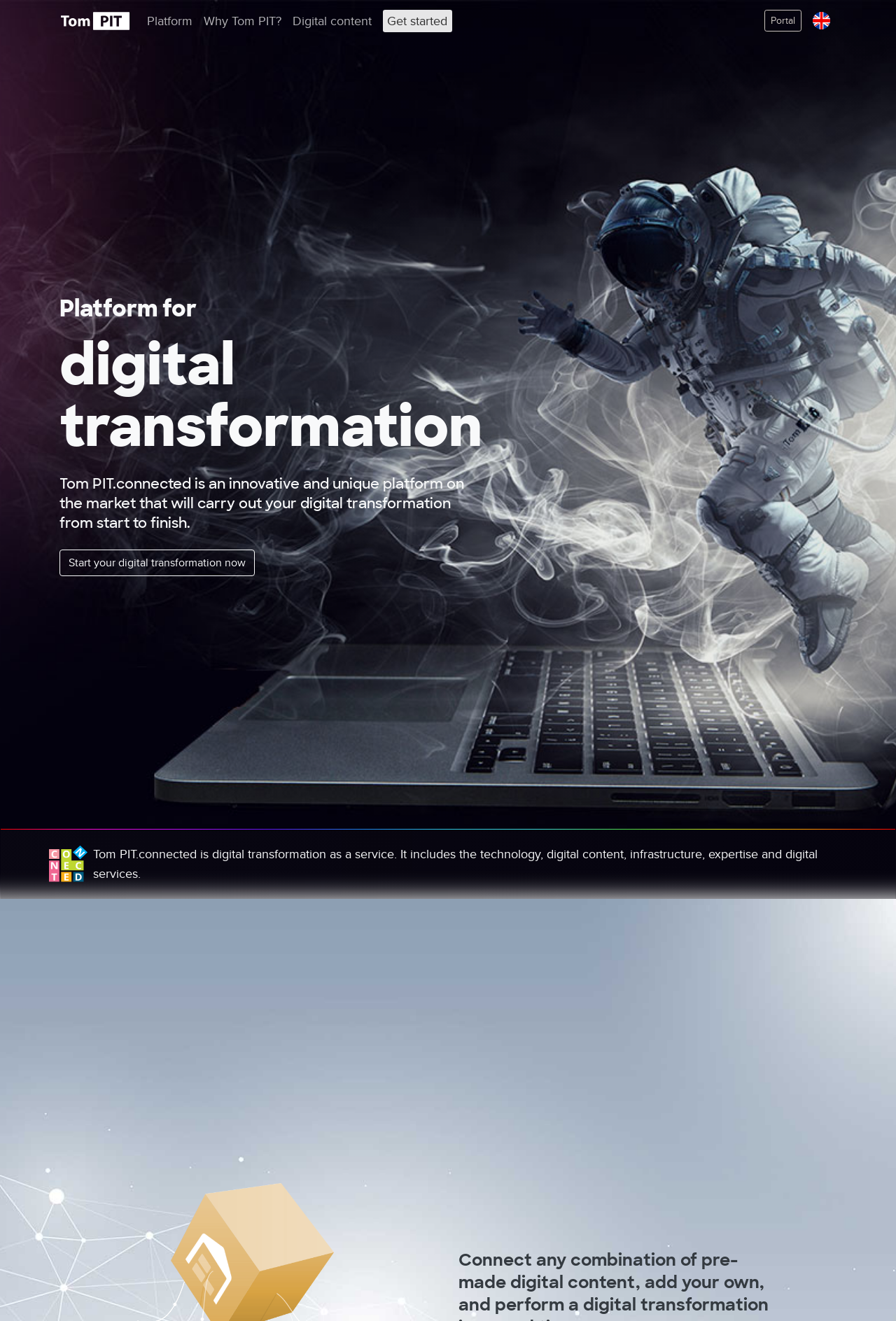Explain the webpage in detail, including its primary components.

The webpage is about Tom PIT.connected, a comprehensive digital transformation platform. At the top left, there is a logo, which is an image linked to the platform's homepage. Next to the logo, there are four navigation links: "Platform", "Why Tom PIT?", "Digital content", and "Get started", which are aligned horizontally. 

On the top right, there are two more links: "Portal" and another link with no text. The latter has an image associated with it. 

Below the navigation links, there are three headings that introduce the platform. The first heading reads "Platform for", the second heading reads "digital transformation", and the third heading provides a detailed description of the platform, stating that it will carry out digital transformation from start to finish. 

Under the headings, there is a call-to-action link "Start your digital transformation now". To the left of this link, there is a small image. 

Below the call-to-action link, there is a paragraph of text that summarizes the platform, stating that it includes technology, digital content, infrastructure, expertise, and digital services. 

At the bottom right, there is a button with an image inside.